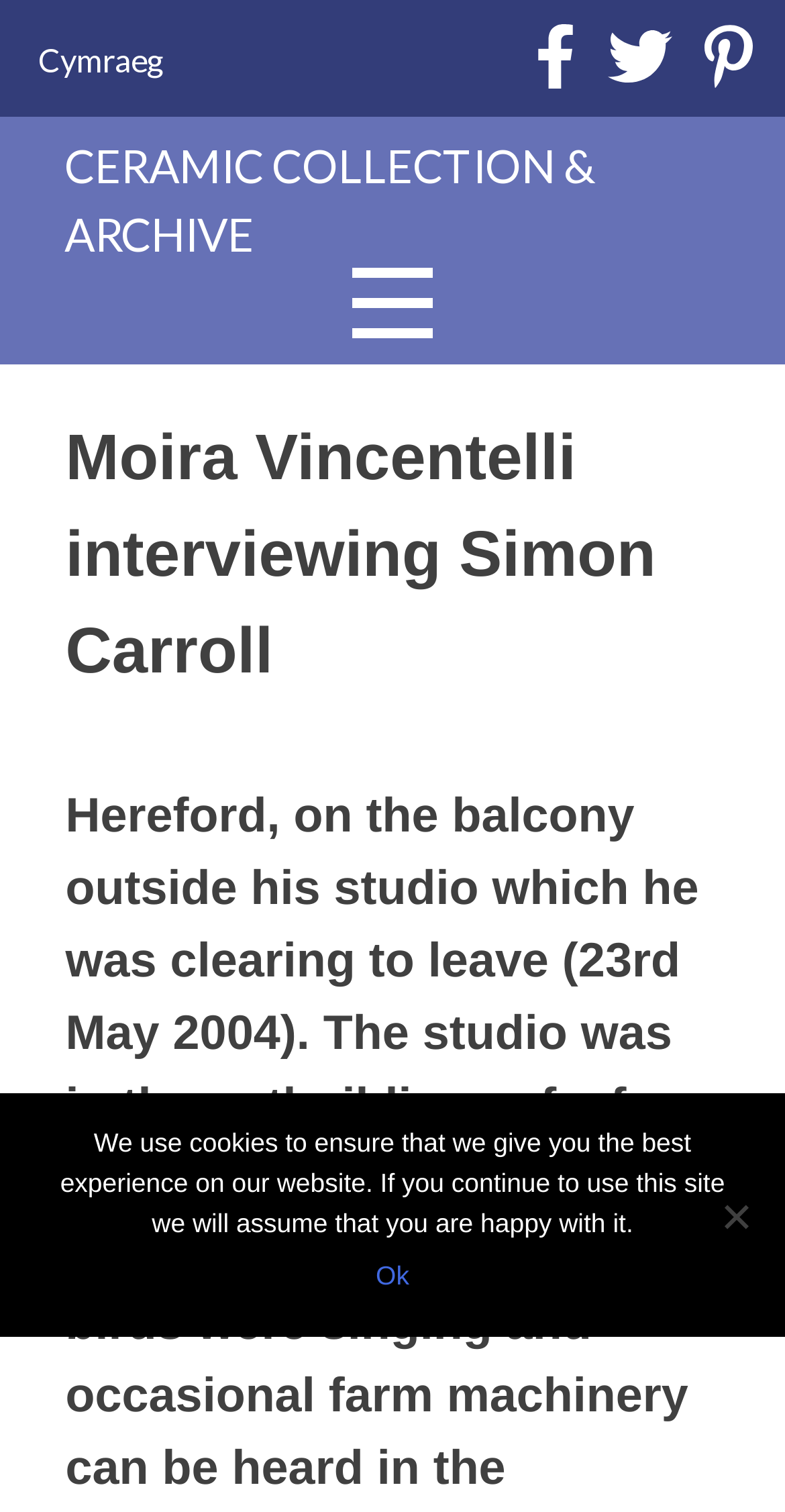Explain the webpage in detail.

The webpage appears to be an interview transcript or article about Simon Carroll, a ceramic artist, with Moira Vincentelli. At the top left of the page, there is a link to a Welsh language version of the page, labeled "Cymraeg". Next to it, there are three more links, likely representing different sections or pages of the website. 

Below these links, there is a prominent link to the "CERAMIC COLLECTION & ARCHIVE Ceramics Aberystwyth" section, which takes up a significant portion of the top section of the page. 

The main heading of the page, "Ceramic Collection and Archive Aberystwyth University Wales", is centered near the top of the page. 

A button with no label is positioned below the heading, which, when clicked, reveals a header section containing the title "Moira Vincentelli interviewing Simon Carroll". 

At the bottom of the page, there is a cookie notice dialog box that is not currently in focus. The dialog box contains a message explaining the website's cookie policy and provides an "Ok" button to acknowledge and a "No" button to decline.